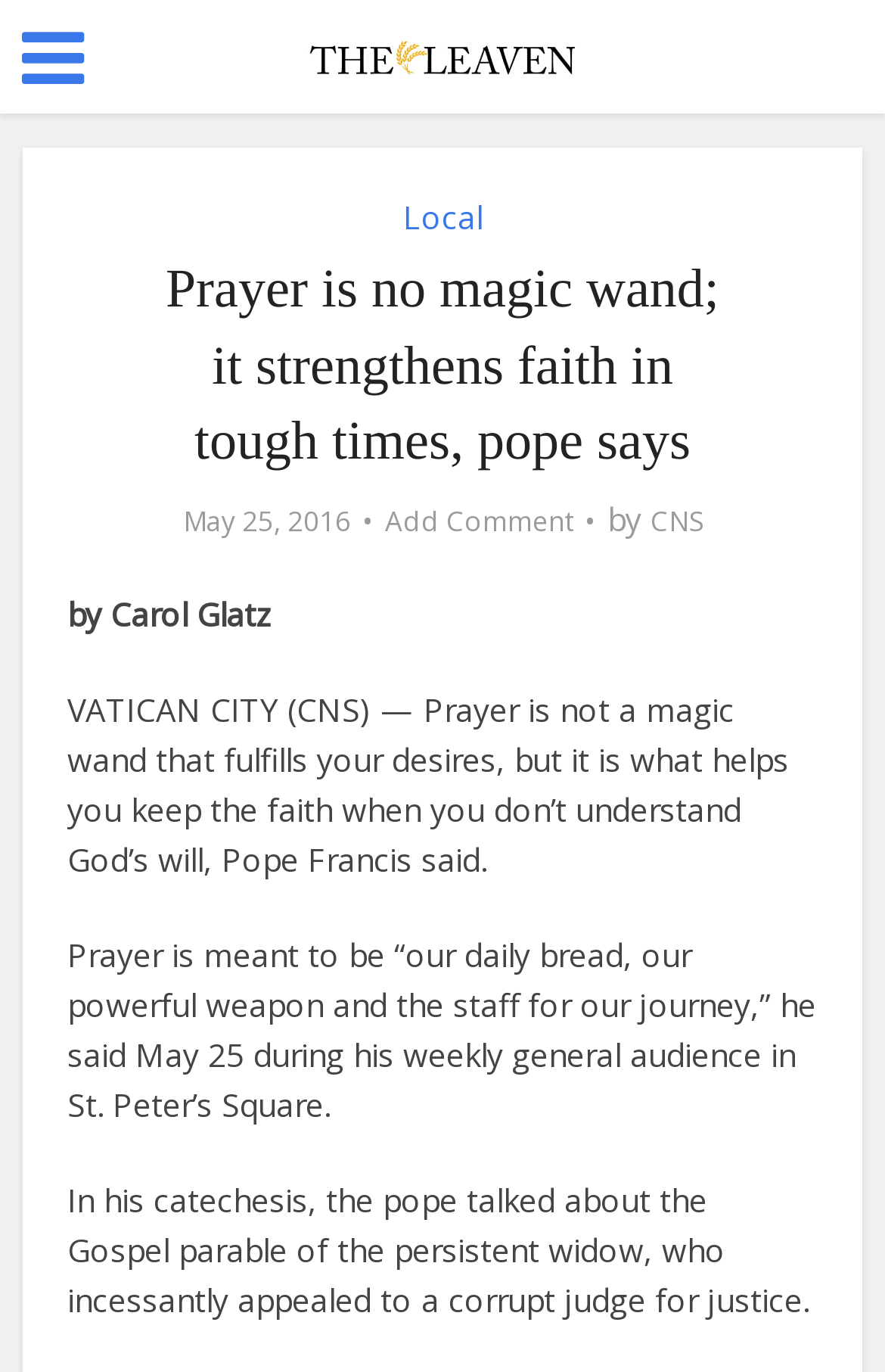Convey a detailed summary of the webpage, mentioning all key elements.

The webpage is an article from The Leaven Catholic Newspaper, with a title "Prayer is no magic wand; it strengthens faith in tough times, pope says". At the top left, there is a small icon, and next to it, a link to the newspaper's homepage. Below the title, there is a horizontal section with several links, including "Local" and "Add Comment". 

To the right of the title, there is a date "May 25, 2016", followed by the author's name "by CNS" and a link to the author's page. The main content of the article is divided into three paragraphs. The first paragraph quotes Pope Francis, saying that prayer is not a magic wand that fulfills desires, but rather helps to keep faith when God's will is not understood. 

The second paragraph explains that prayer is meant to be a daily necessity, a powerful weapon, and a staff for one's journey. The third paragraph discusses the Gospel parable of the persistent widow, who appealed to a corrupt judge for justice. The article is written by Carol Glatz, and there is a small image of The Leaven Catholic Newspaper's logo at the top right.